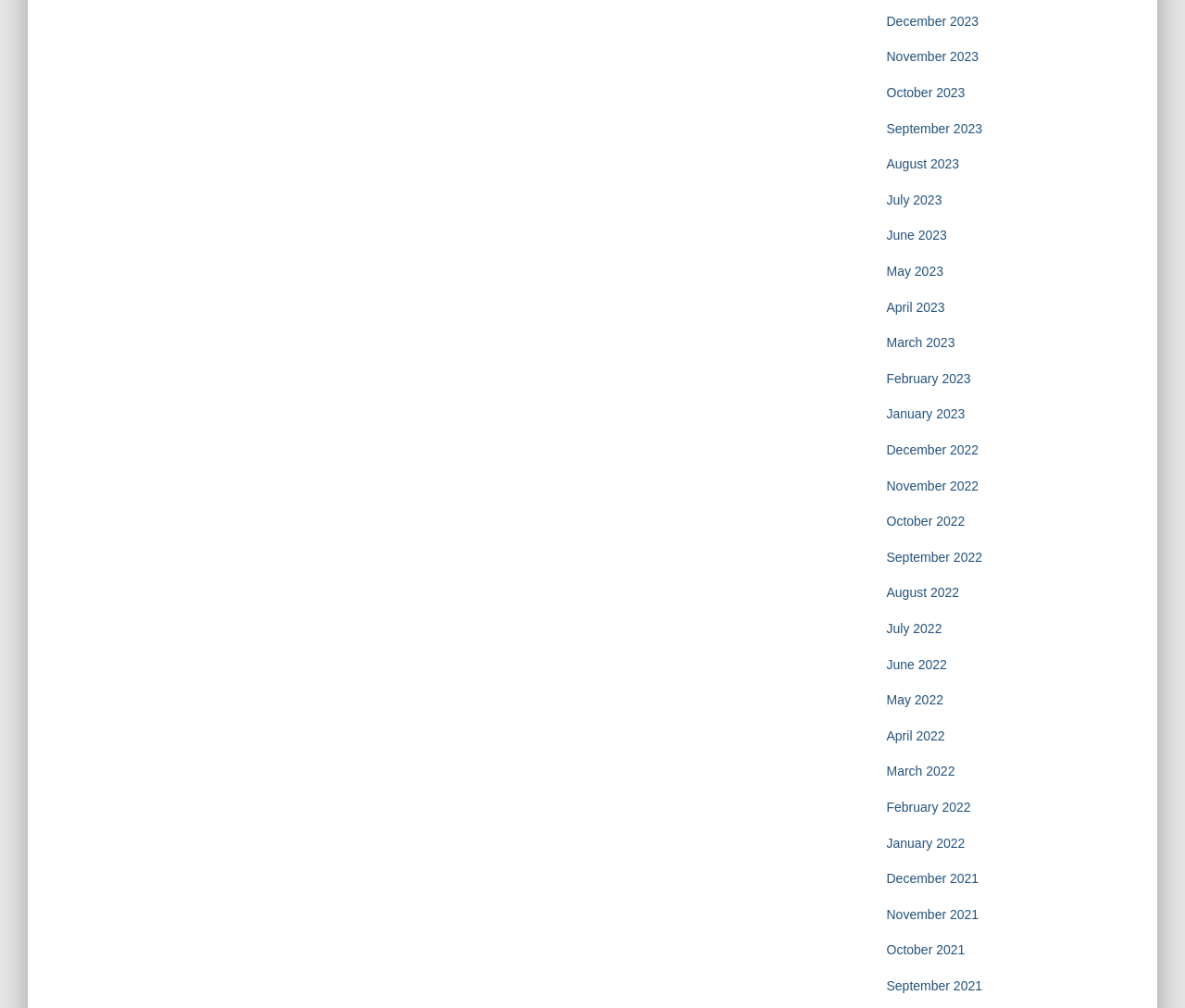Identify the bounding box coordinates of the element that should be clicked to fulfill this task: "View August 2023". The coordinates should be provided as four float numbers between 0 and 1, i.e., [left, top, right, bottom].

[0.748, 0.155, 0.809, 0.17]